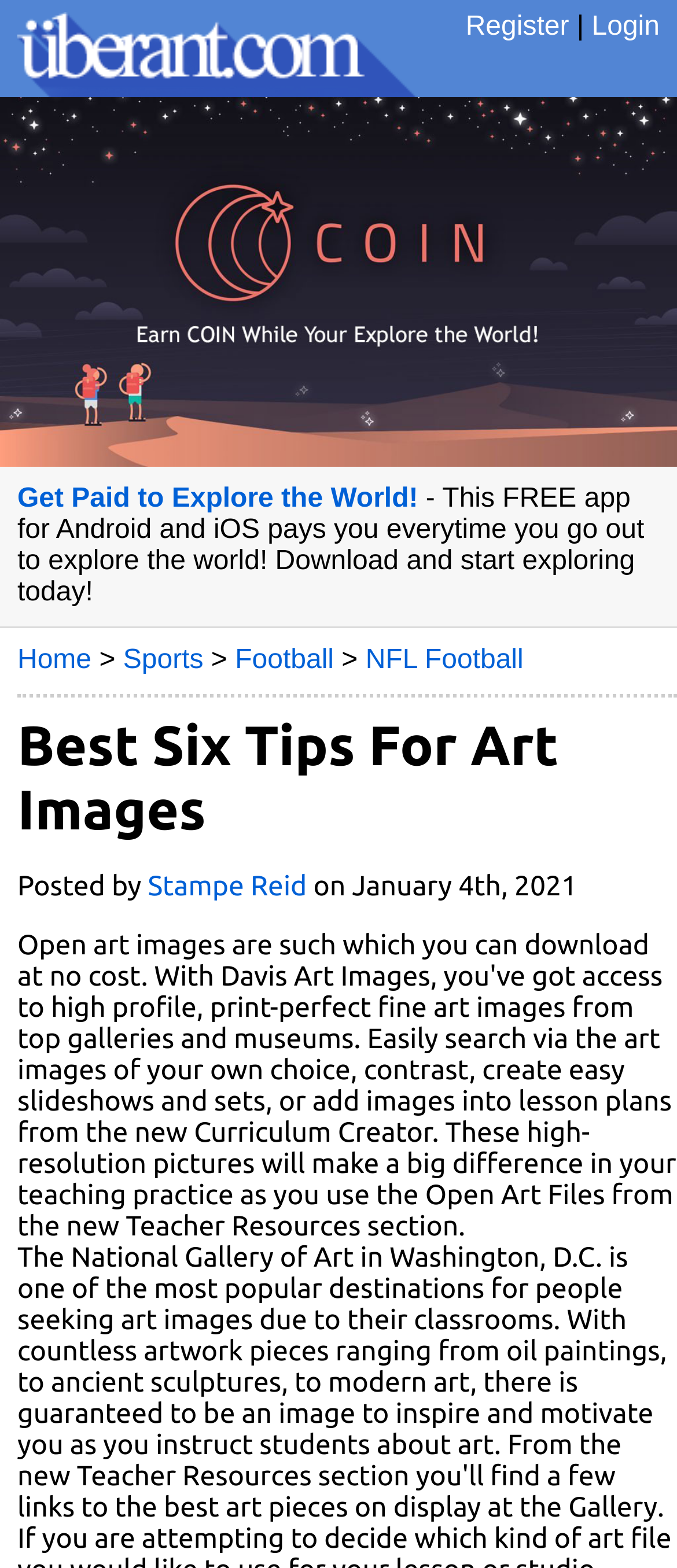Please identify the bounding box coordinates of the area that needs to be clicked to follow this instruction: "View home page".

[0.026, 0.412, 0.135, 0.431]